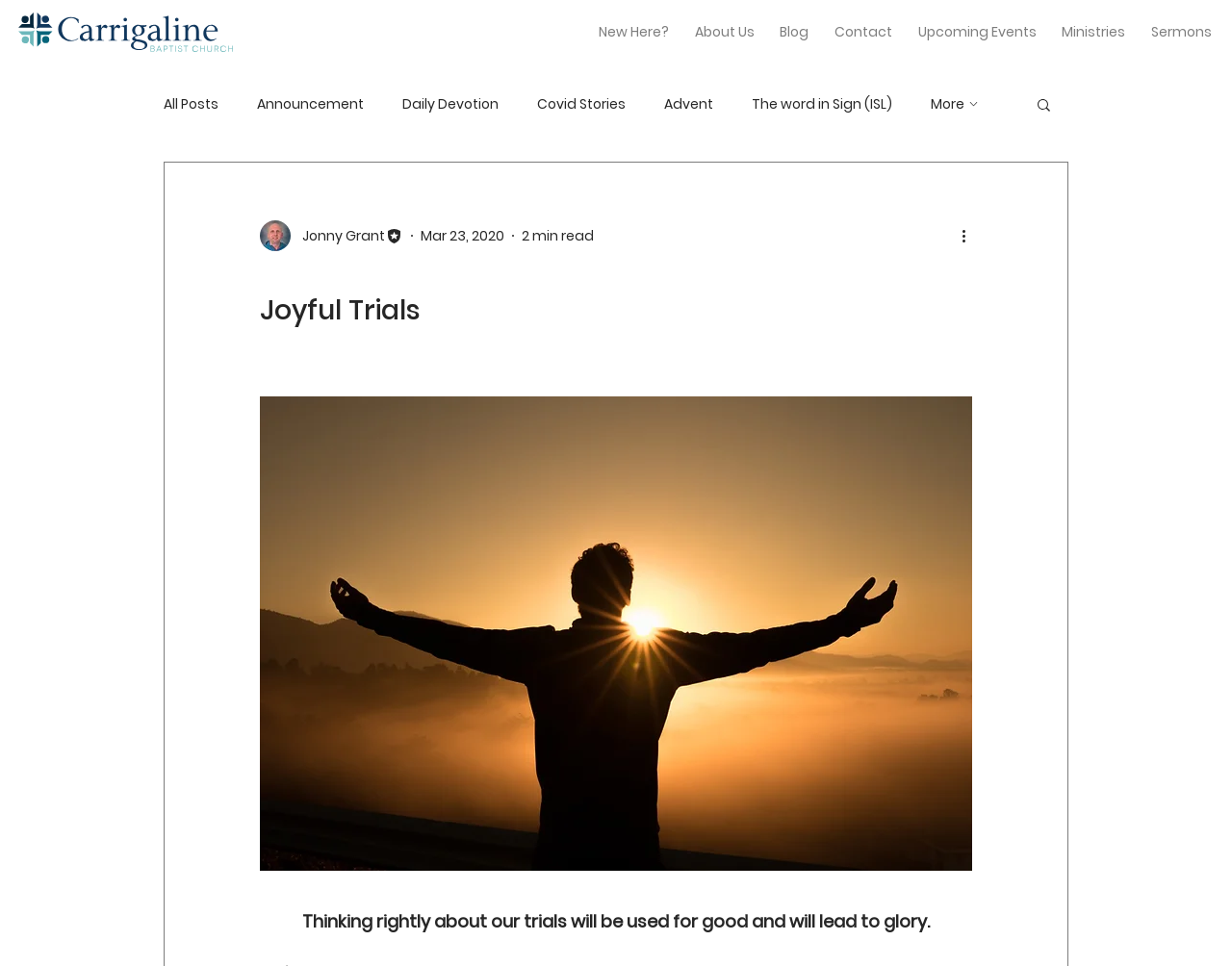Create a full and detailed caption for the entire webpage.

The webpage is about "Joyful Trials" and has a navigation menu at the top with several links, including "New Here?", "About Us", "Blog", "Contact", "Upcoming Events", "Ministries", and "Sermons". Below the navigation menu, there is a secondary navigation menu with links to different blog categories, such as "All Posts", "Announcement", "Daily Devotion", and "Covid Stories". 

To the right of the secondary navigation menu, there is a search button with a magnifying glass icon. Below the search button, there is an article with a title "Joyful Trials" and a subtitle "Thinking rightly about our trials will be used for good and will lead to glory." The article has a writer's picture and information, including the writer's name, Jonny Grant, and his title, Editor. The article also has a date, "Mar 23, 2020", and a reading time, "2 min read". 

There is a "More actions" button at the bottom right of the article, and a button with no text at the bottom of the page. The webpage has a total of 7 images, including the writer's picture, icons for the search button and the "More actions" button, and a few other icons.